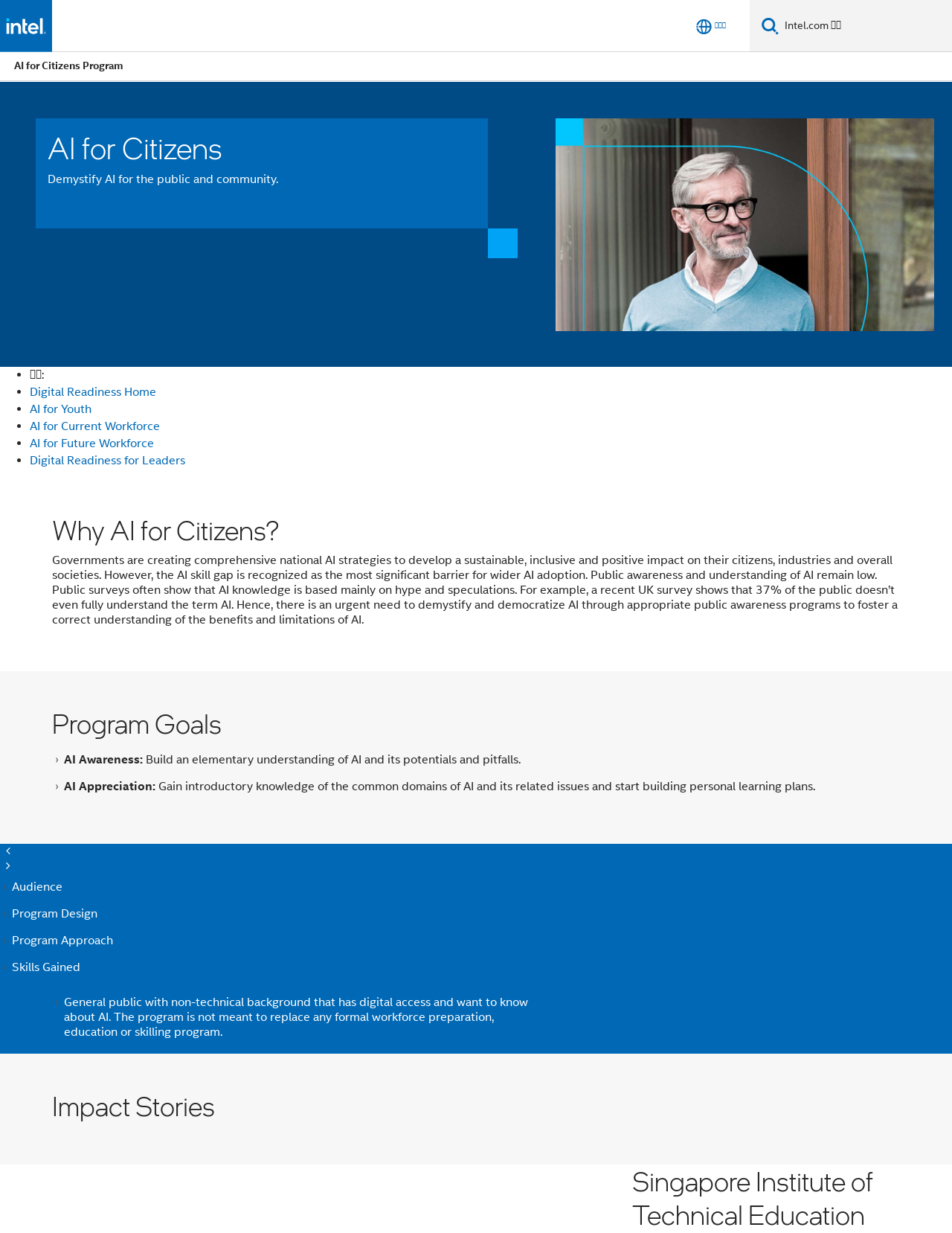Please give a succinct answer to the question in one word or phrase:
What is the purpose of the AI for Citizens program?

Demystify AI for the public